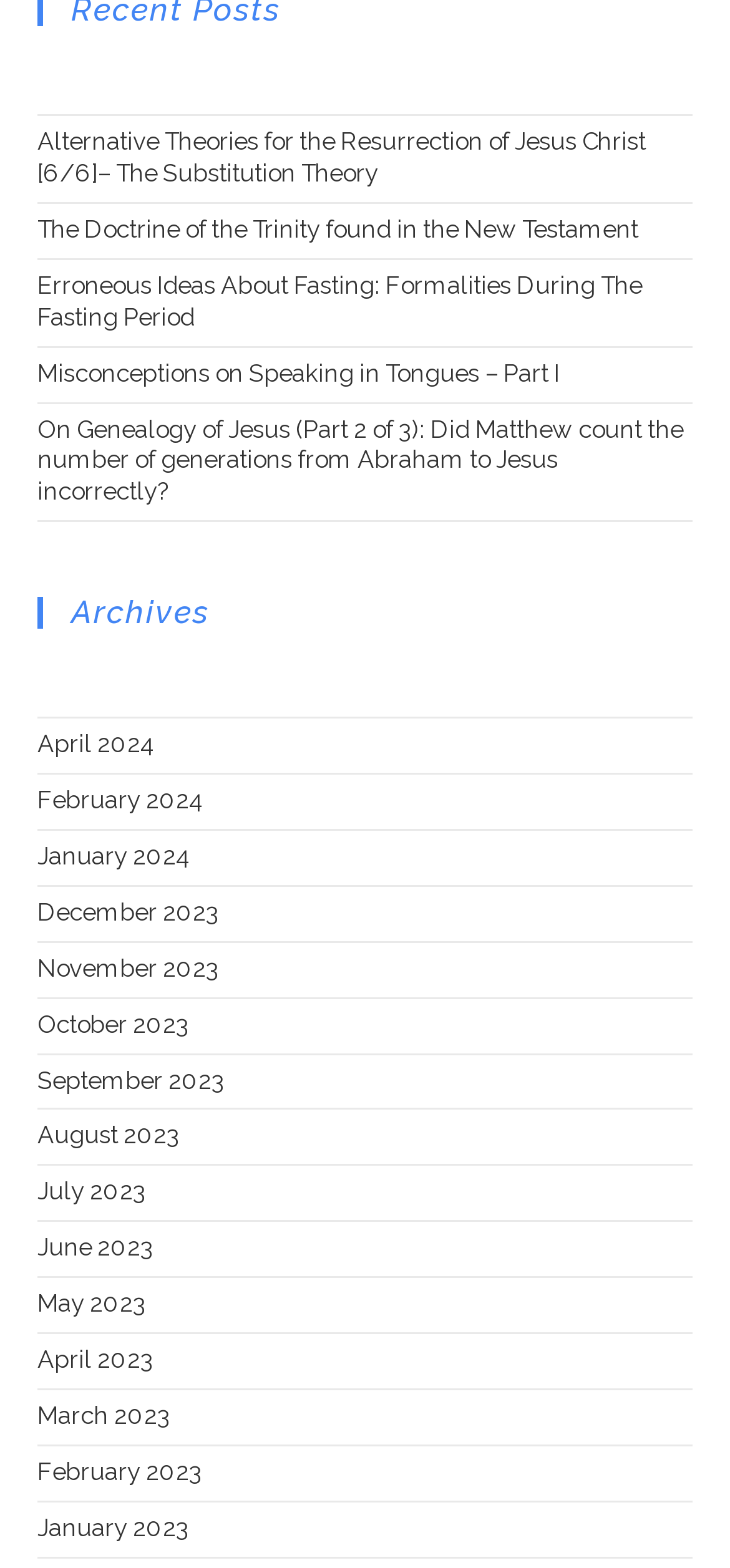What is the theme of the webpage?
Based on the image, give a concise answer in the form of a single word or short phrase.

Christianity